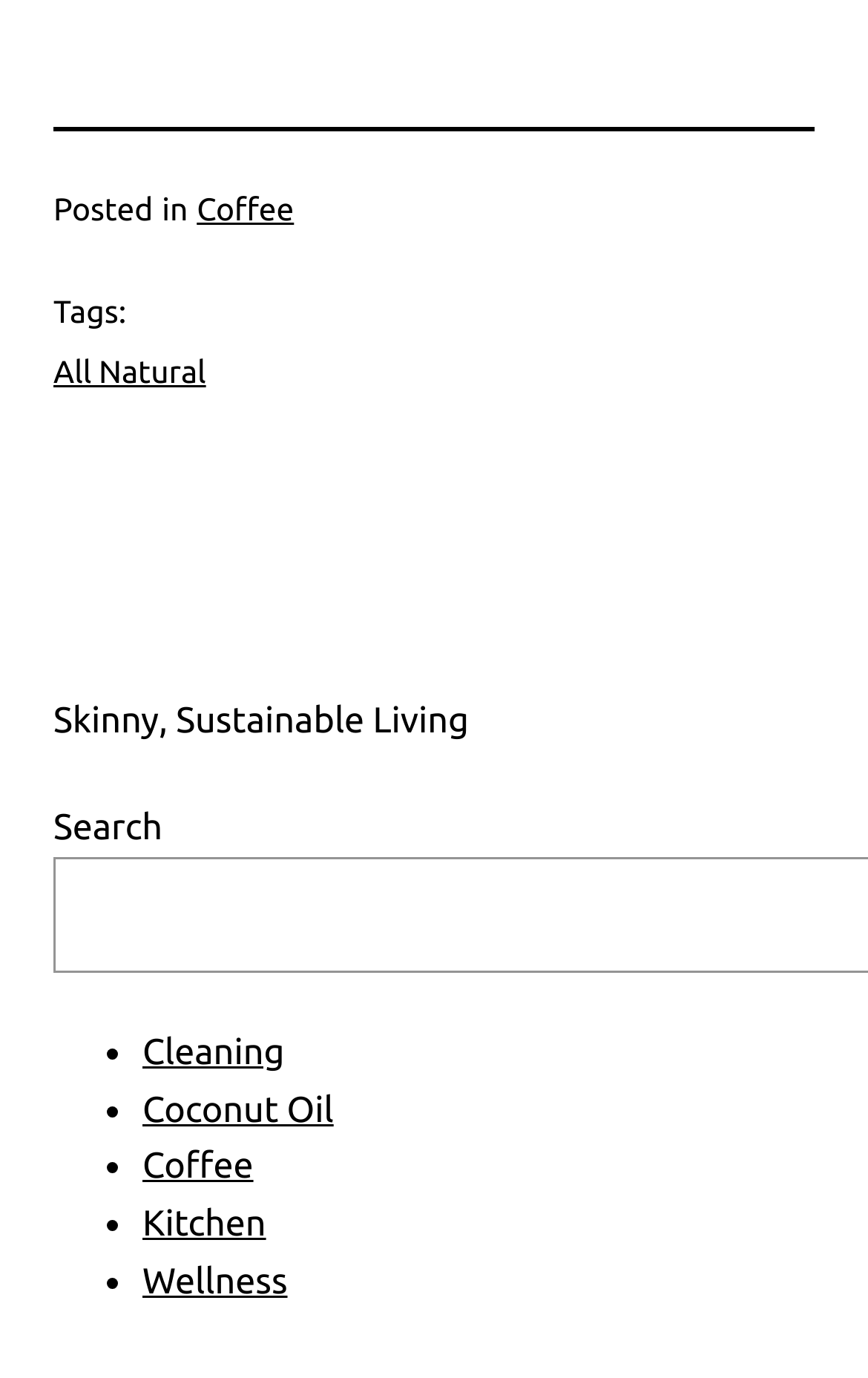Could you provide the bounding box coordinates for the portion of the screen to click to complete this instruction: "view the page about Wellness"?

[0.164, 0.916, 0.331, 0.945]